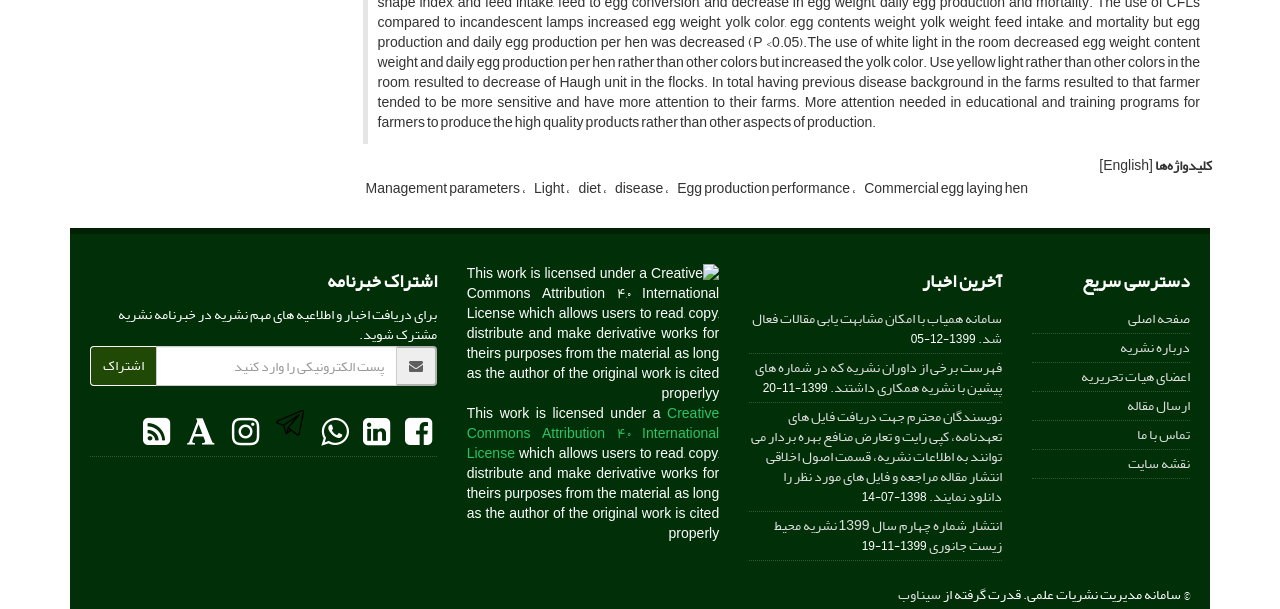Please predict the bounding box coordinates of the element's region where a click is necessary to complete the following instruction: "Subscribe to the newsletter". The coordinates should be represented by four float numbers between 0 and 1, i.e., [left, top, right, bottom].

[0.07, 0.569, 0.341, 0.634]